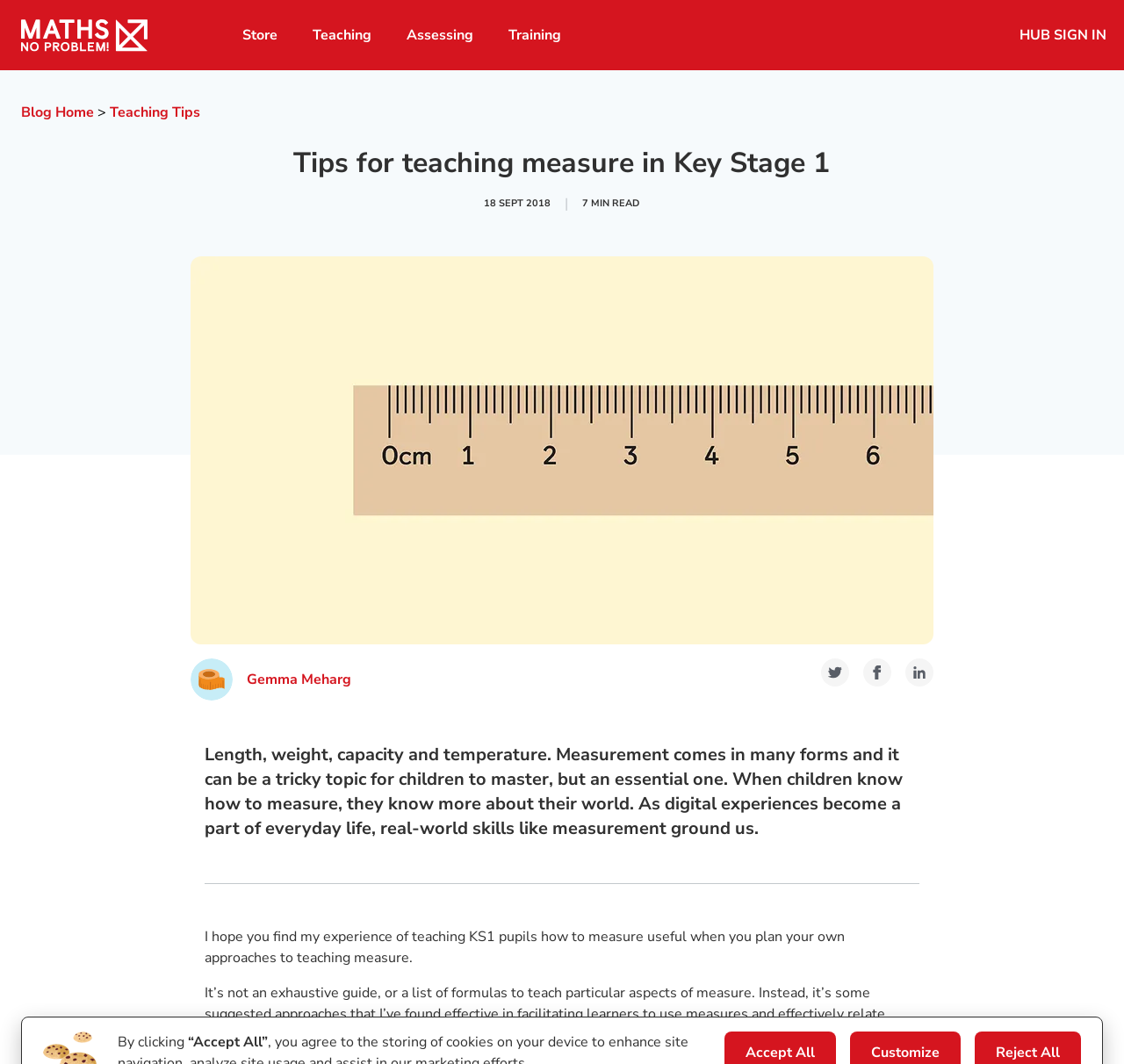Who is the author of the blog post?
Using the image, provide a detailed and thorough answer to the question.

The author of the blog post is mentioned as Gemma Meharg, which is displayed below the figure and above the main content of the webpage.